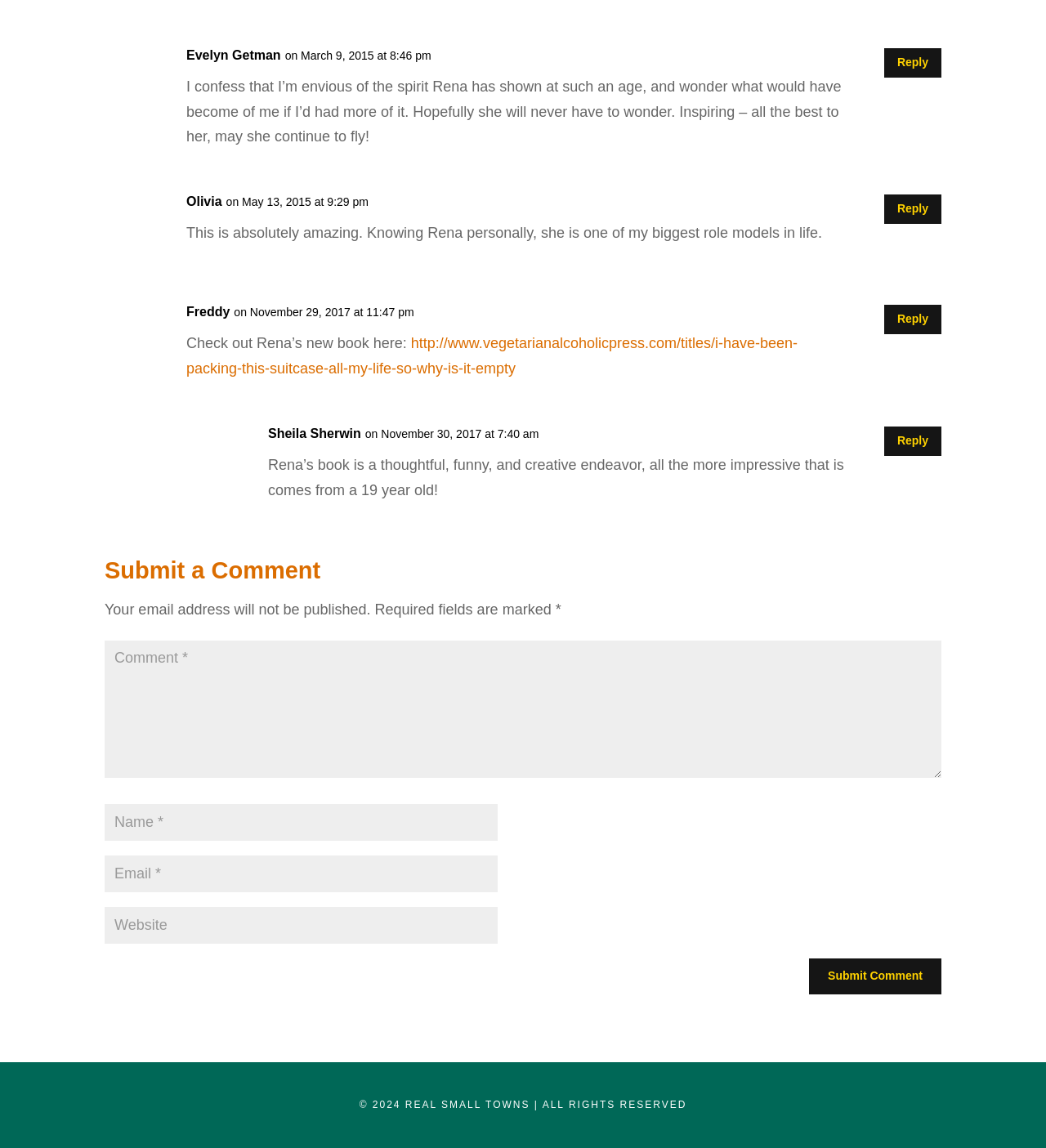Could you indicate the bounding box coordinates of the region to click in order to complete this instruction: "Visit Rena’s new book".

[0.178, 0.292, 0.763, 0.328]